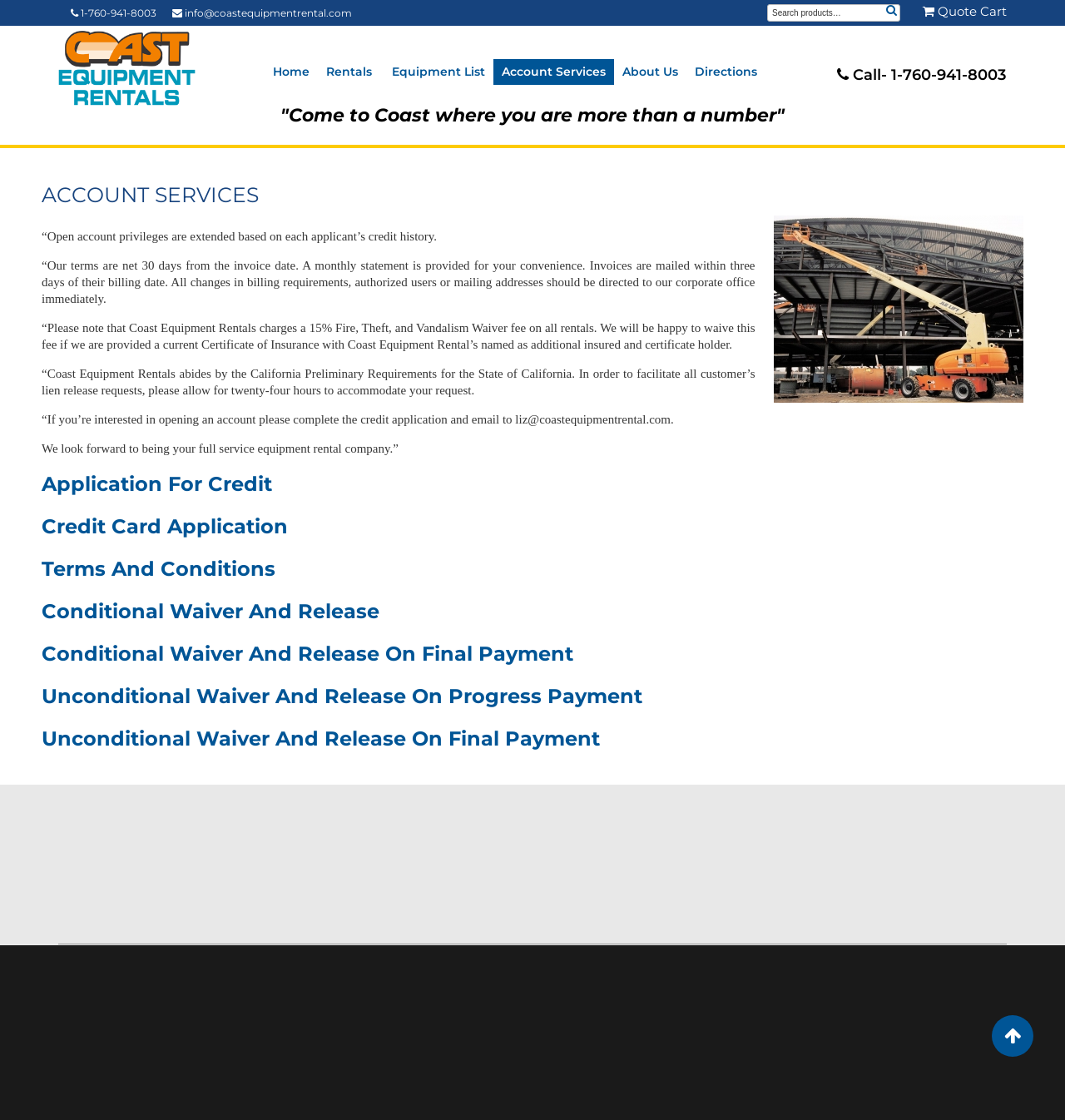What is the credit application email address?
Deliver a detailed and extensive answer to the question.

I found the email address by reading the text on the webpage, which states 'If you’re interested in opening an account please complete the credit application and email to liz@coastequipmentrental.com'.